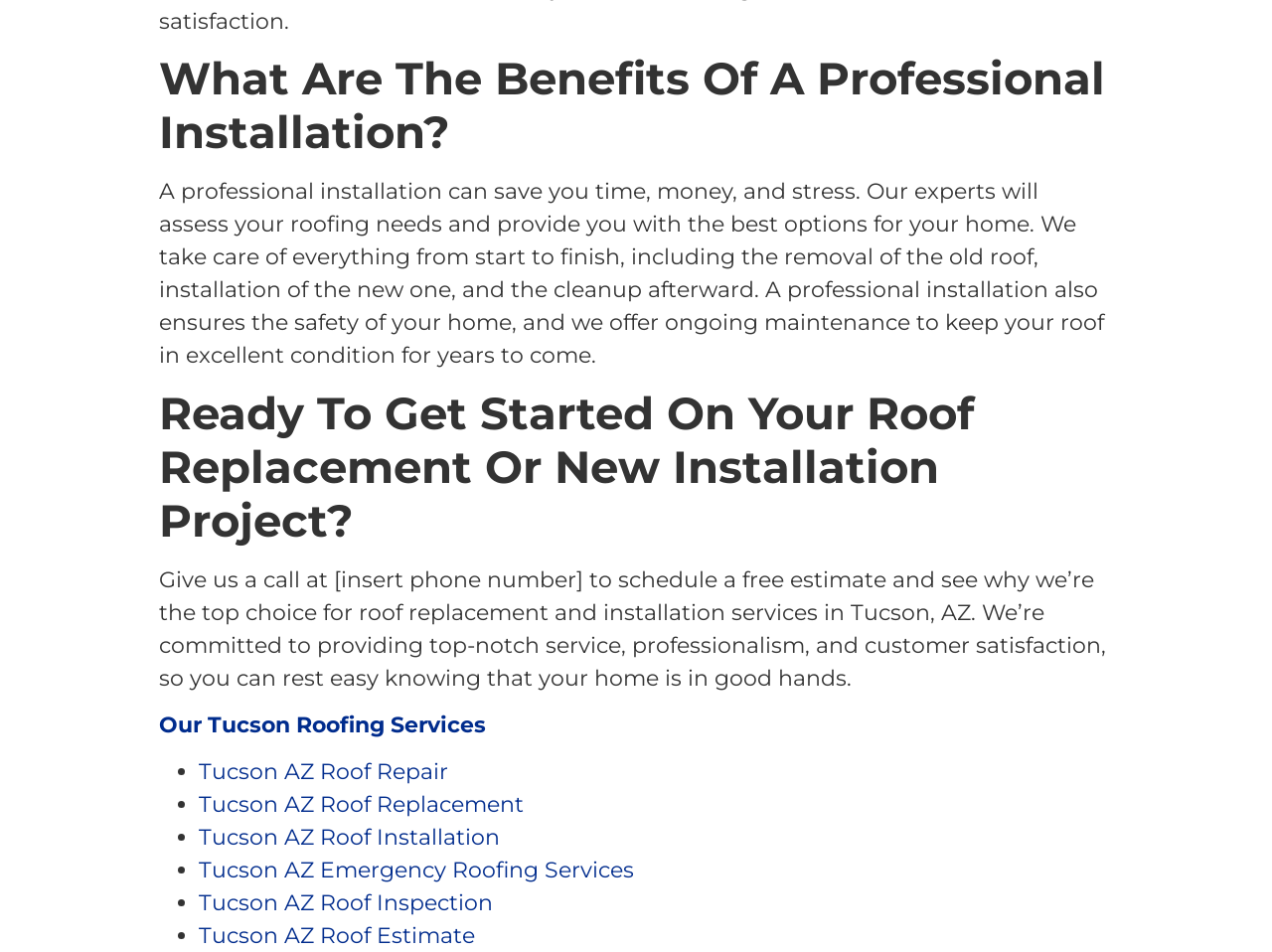Bounding box coordinates are specified in the format (top-left x, top-left y, bottom-right x, bottom-right y). All values are floating point numbers bounded between 0 and 1. Please provide the bounding box coordinate of the region this sentence describes: Tracheostomy Care

None